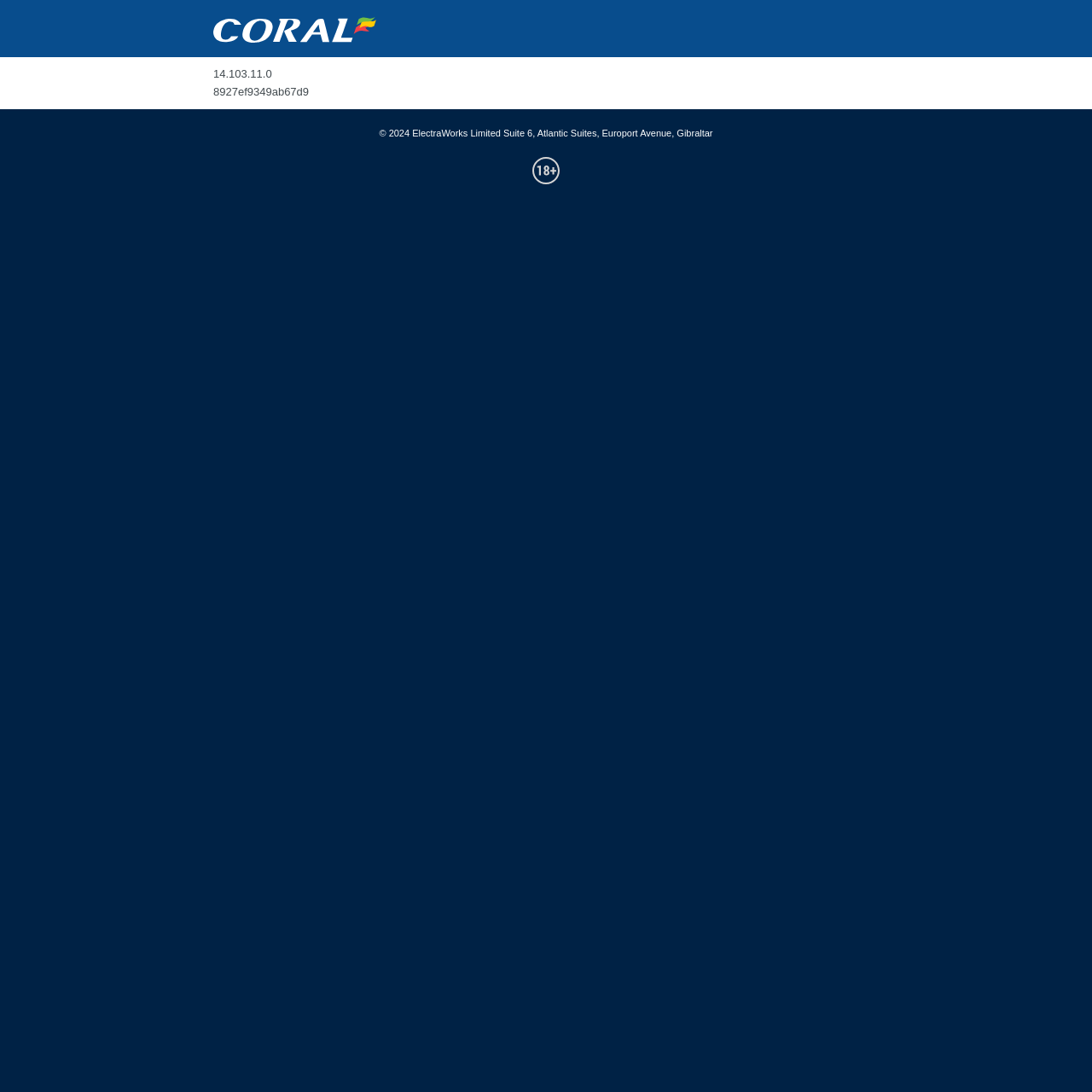Provide your answer in a single word or phrase: 
What is the location of ElectraWorks Limited?

Gibraltar